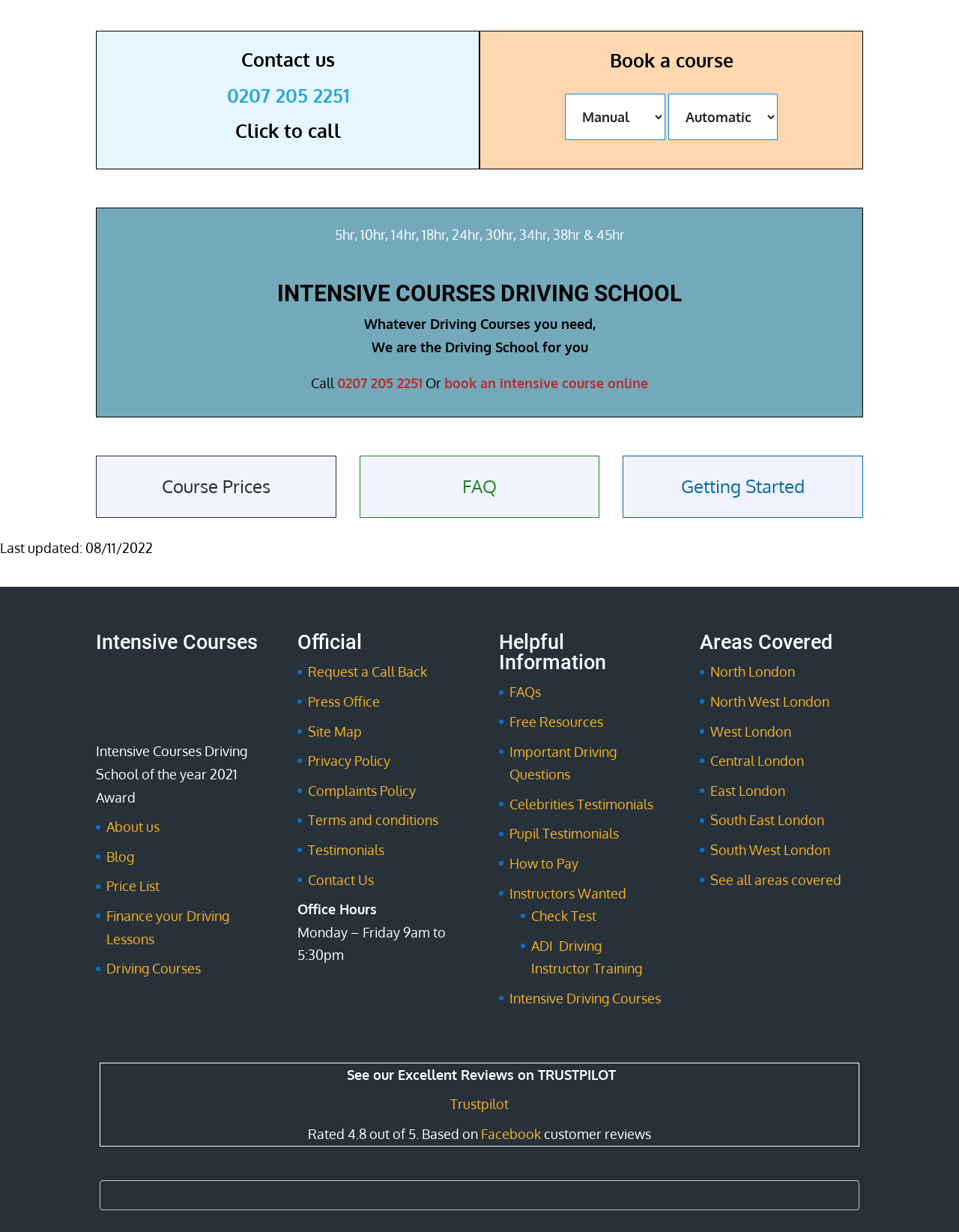Utilize the information from the image to answer the question in detail:
What is the rating of Intensive Courses Driving School on Trustpilot?

The rating of Intensive Courses Driving School on Trustpilot is mentioned in the bottom section of the webpage, where it says 'Rated 4.8 out of 5. Based on customer reviews'.